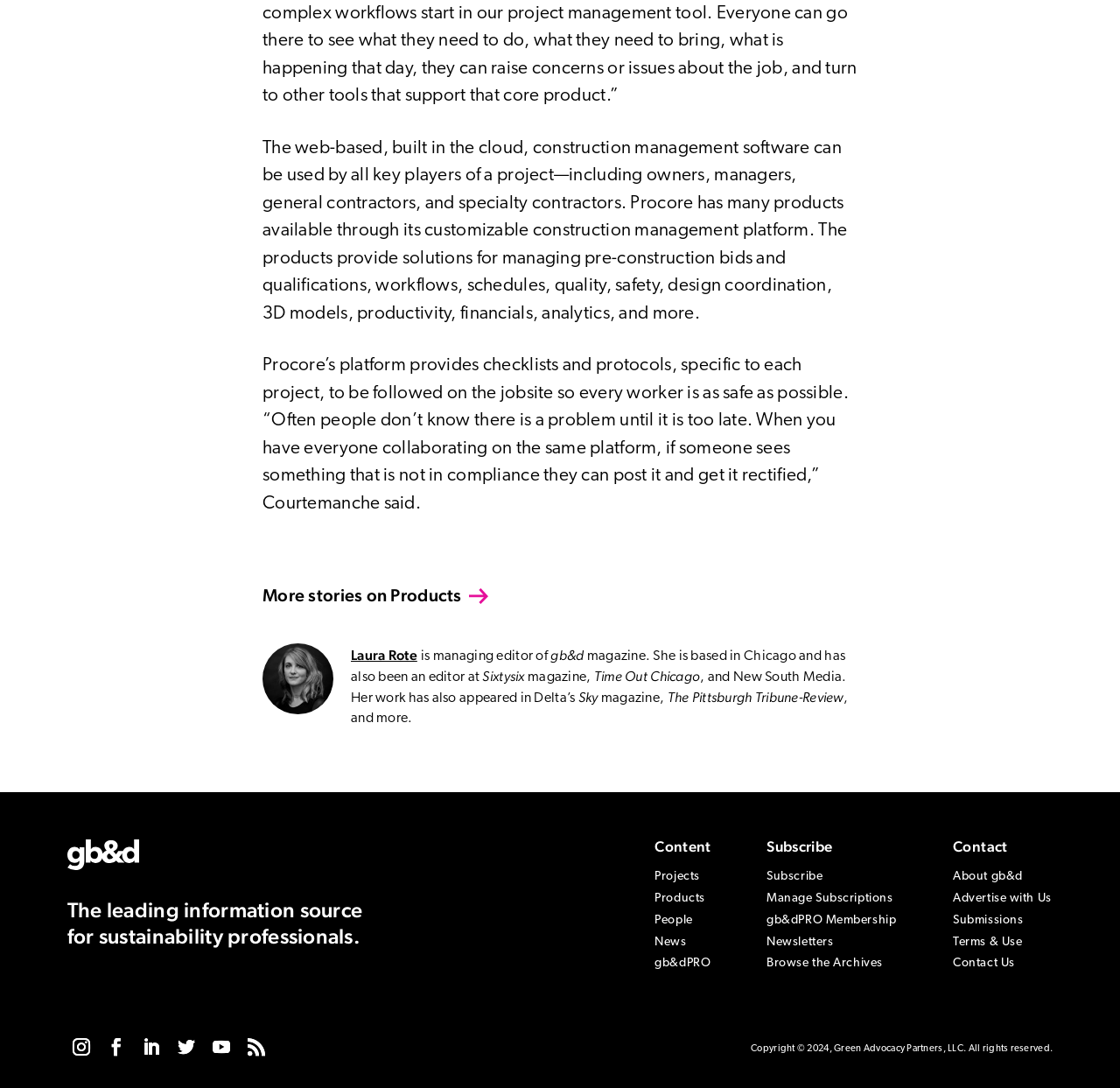What is Procore's platform used for?
Examine the image and give a concise answer in one word or a short phrase.

construction management